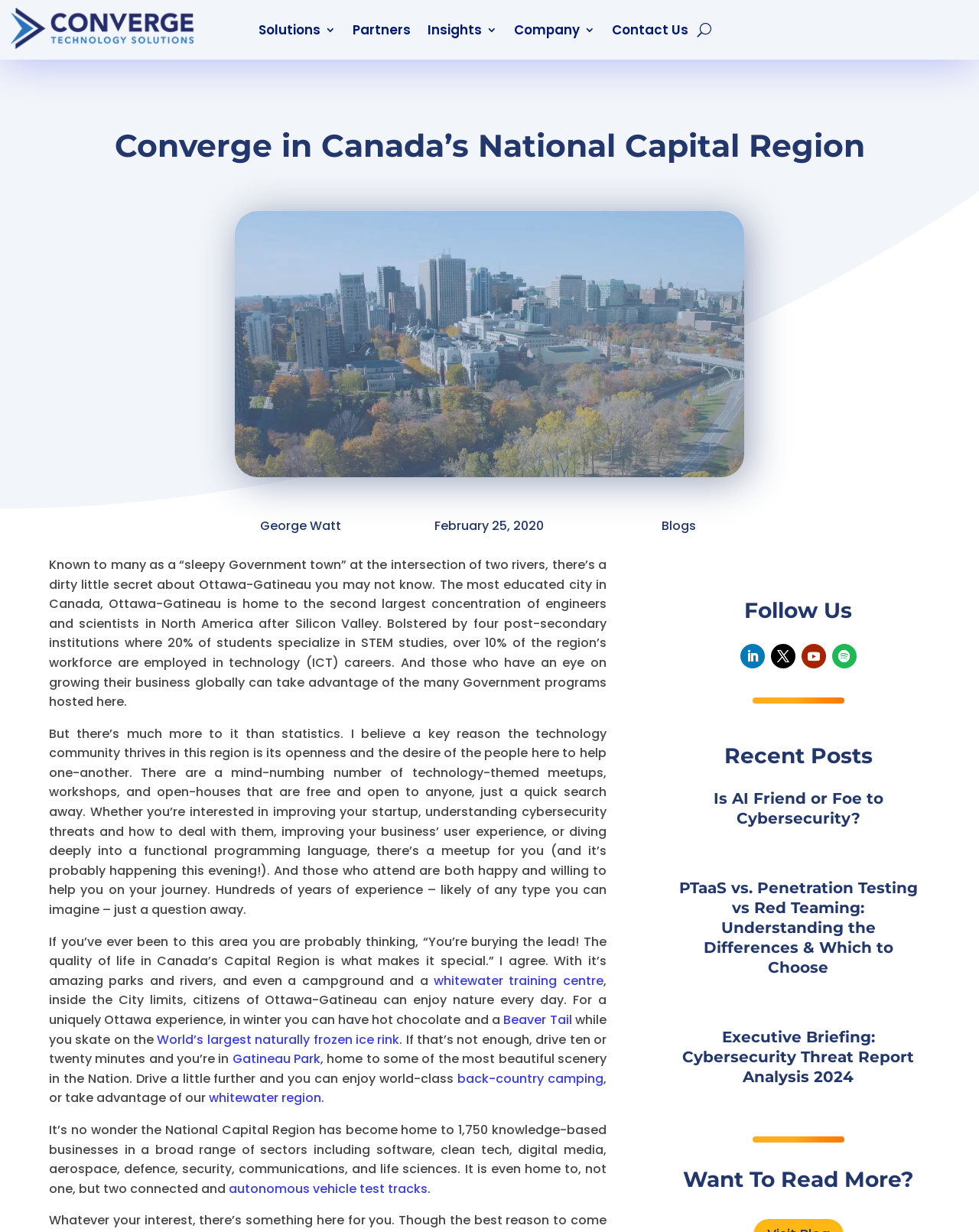Locate the bounding box coordinates of the element to click to perform the following action: 'Learn more about whitewater training centre'. The coordinates should be given as four float values between 0 and 1, in the form of [left, top, right, bottom].

[0.443, 0.789, 0.616, 0.803]